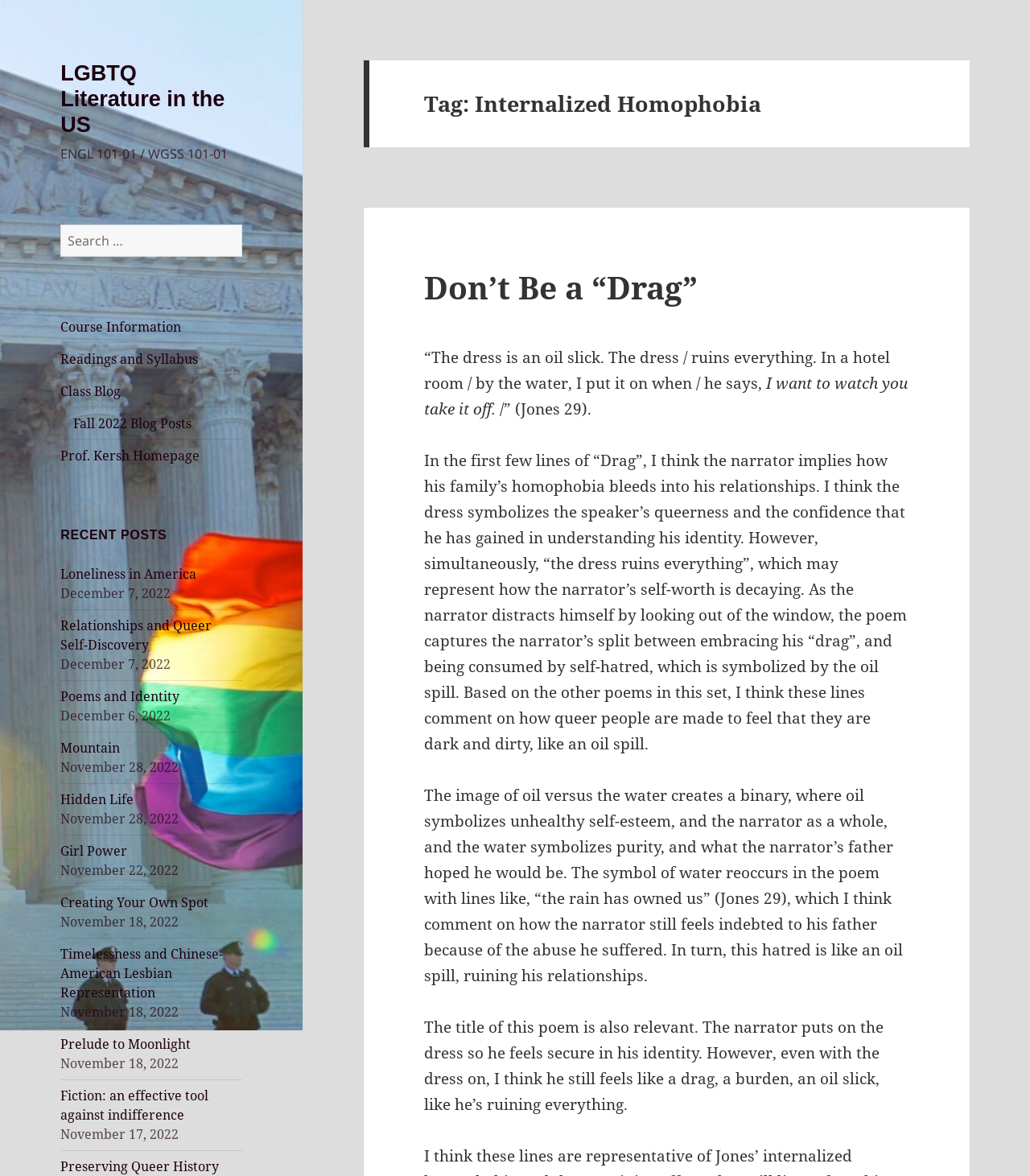Find the bounding box coordinates of the area to click in order to follow the instruction: "Visit Prof. Kersh's homepage".

[0.059, 0.38, 0.194, 0.395]